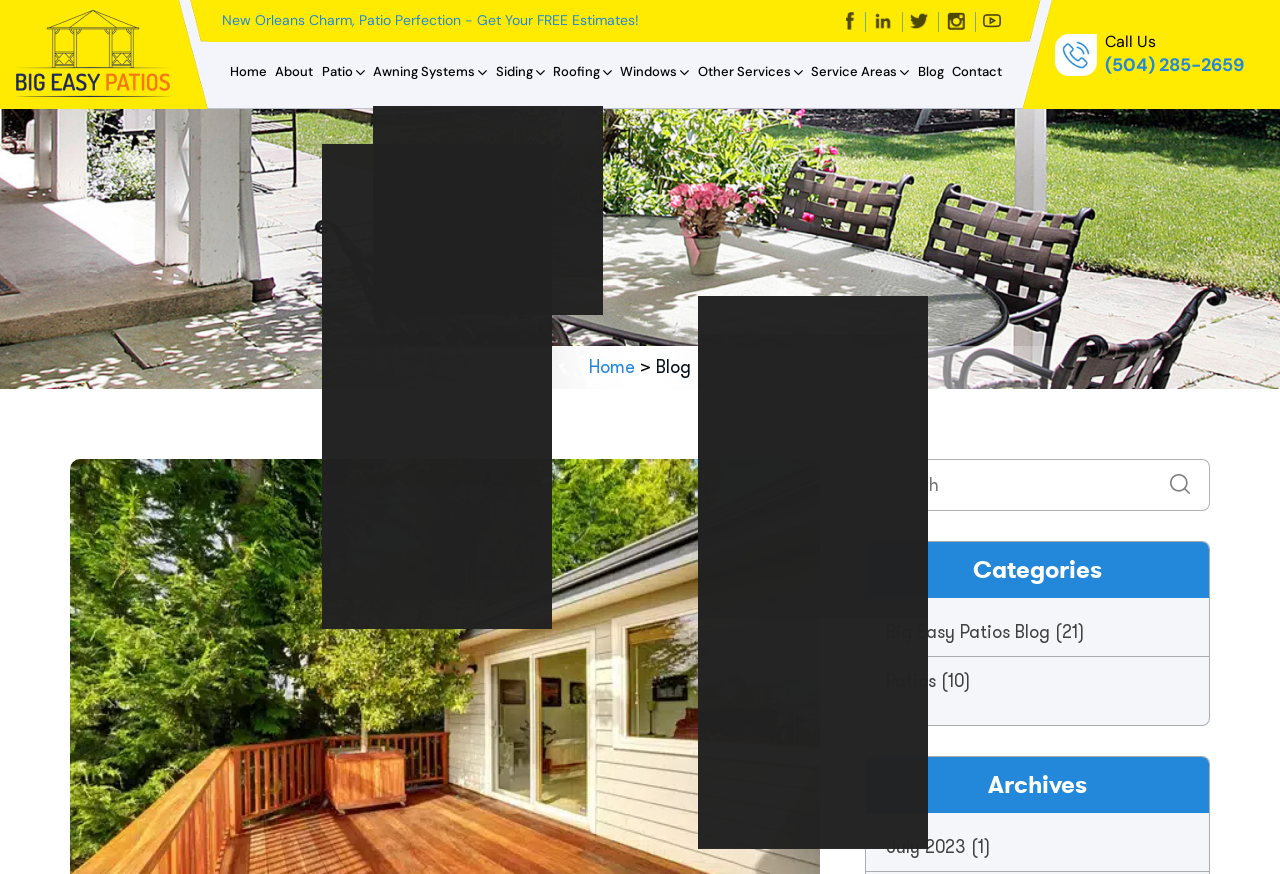Please identify the bounding box coordinates of the region to click in order to complete the given instruction: "Call the phone number". The coordinates should be four float numbers between 0 and 1, i.e., [left, top, right, bottom].

[0.863, 0.059, 0.972, 0.089]